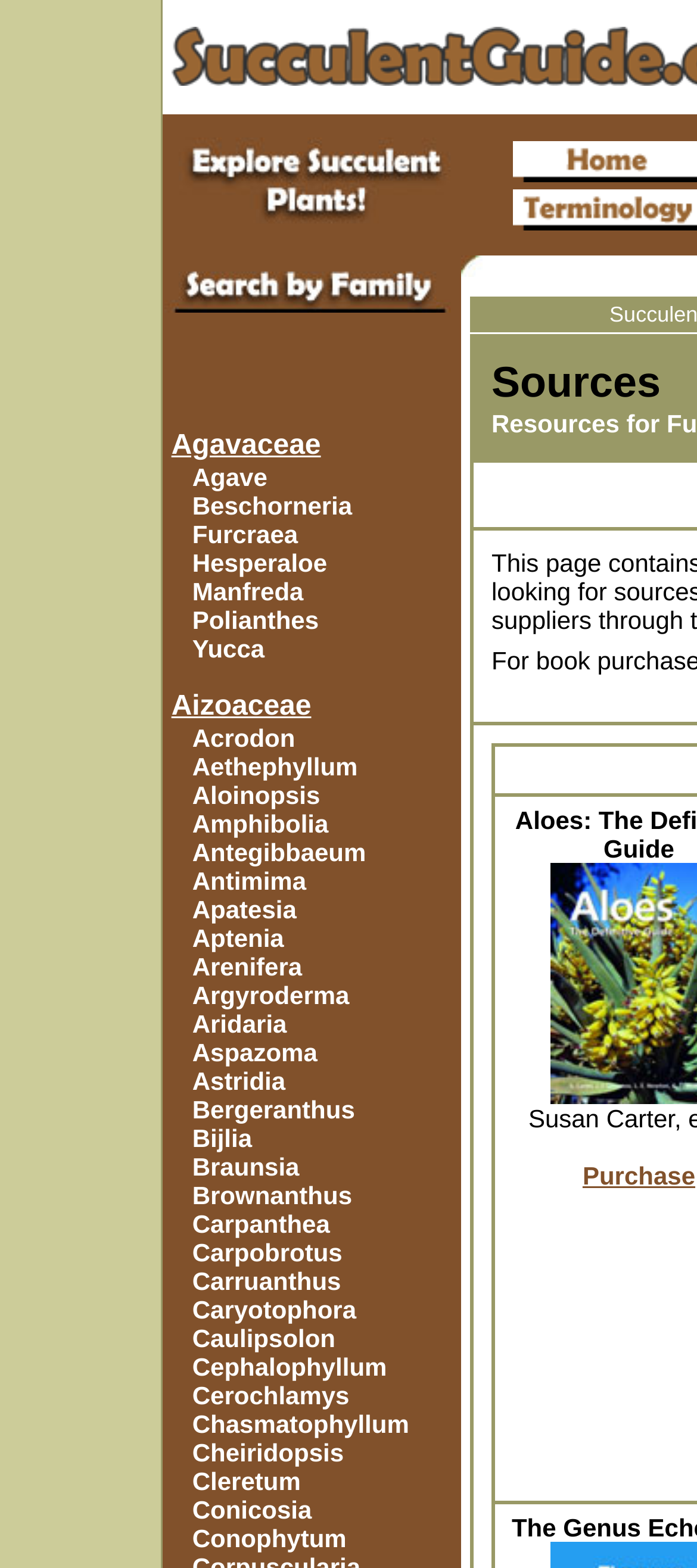Locate the coordinates of the bounding box for the clickable region that fulfills this instruction: "Explore Beschorneria".

[0.276, 0.313, 0.505, 0.332]